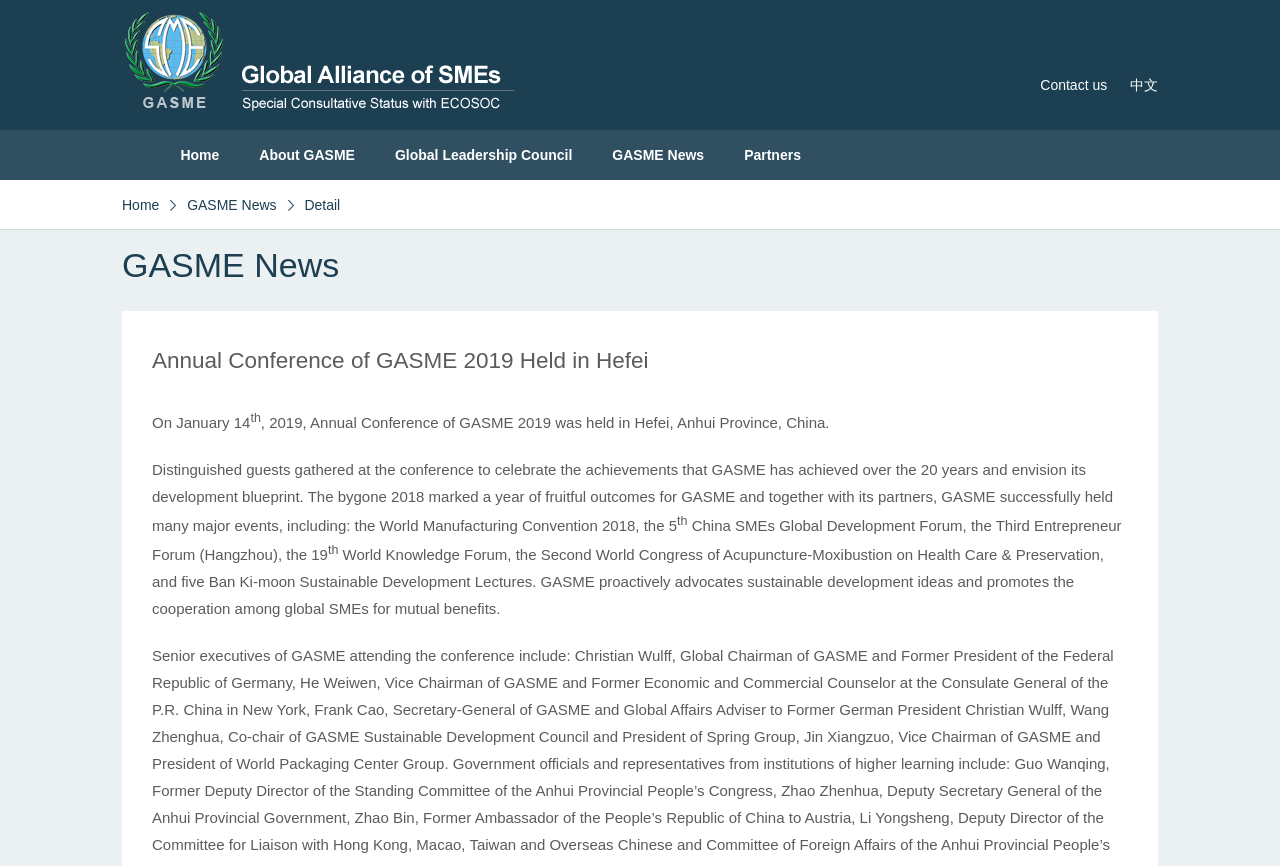What is the topic of the news article?
Provide an in-depth and detailed answer to the question.

I inferred the topic of the news article by reading the headings and text content. The presence of headings such as 'Annual Conference of GASME 2019 Held in Hefei' and 'GASME News' suggests that the article is about a conference held by GASME. The text content also mentions the conference and its details, further supporting this conclusion.